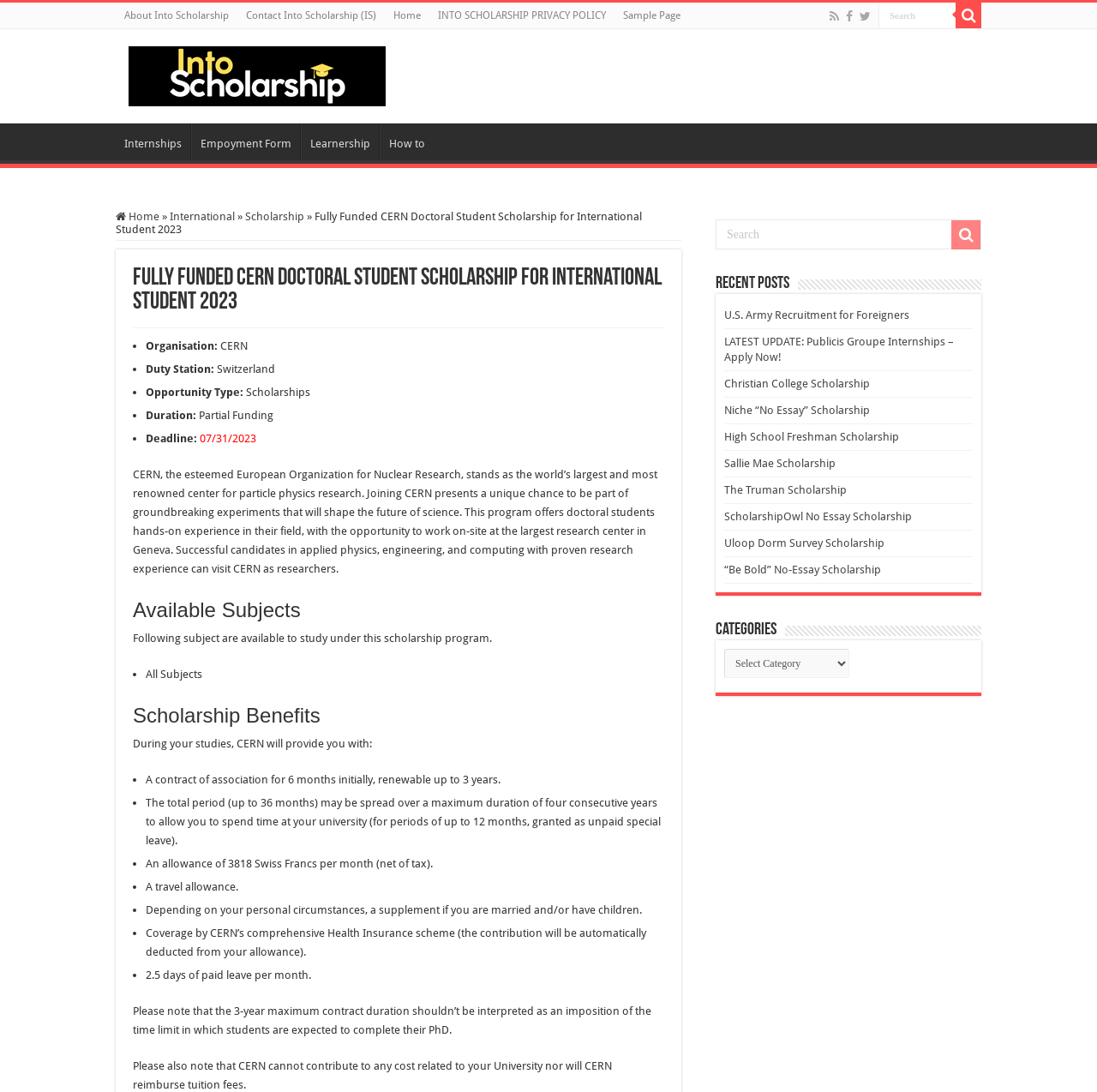Locate the coordinates of the bounding box for the clickable region that fulfills this instruction: "Learn about available subjects".

[0.121, 0.549, 0.605, 0.568]